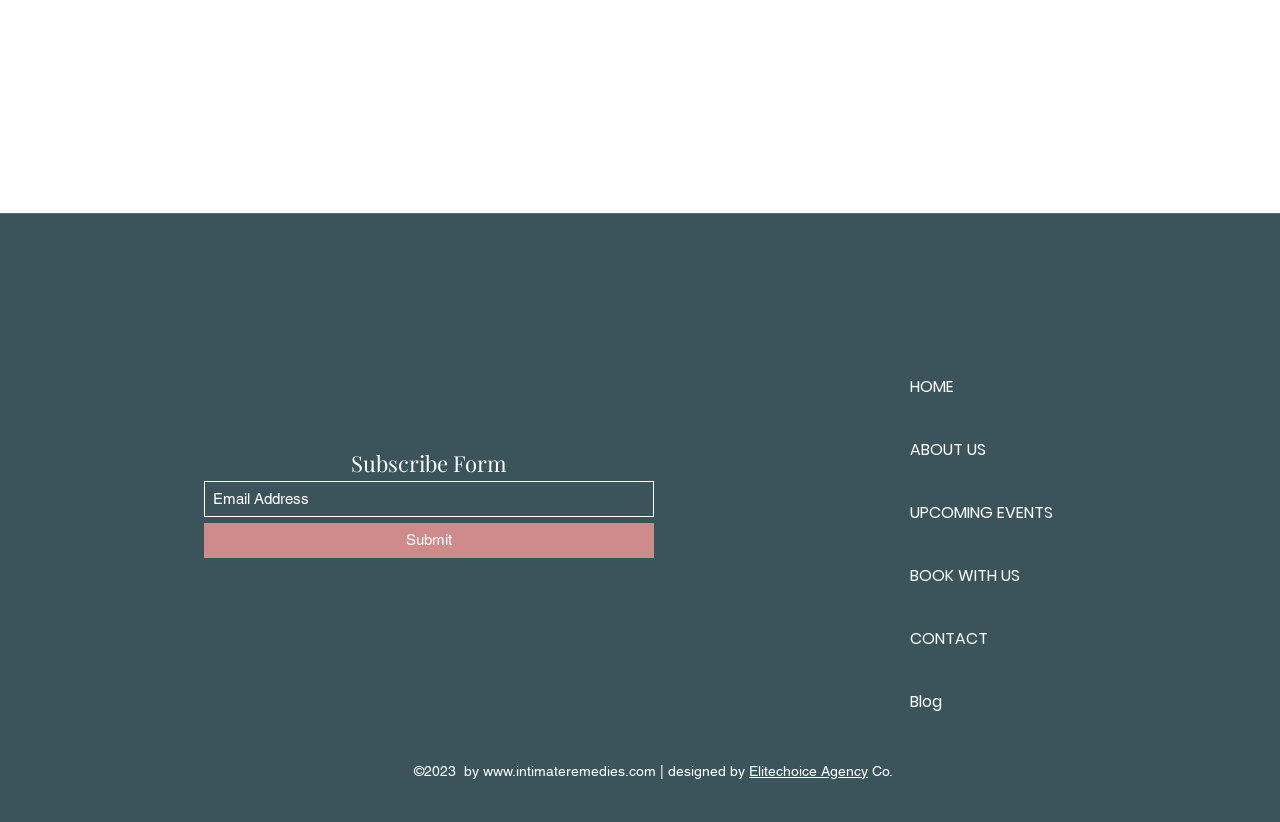Please find the bounding box for the following UI element description. Provide the coordinates in (top-left x, top-left y, bottom-right x, bottom-right y) format, with values between 0 and 1: aria-label="Email Address" name="email" placeholder="Email Address"

[0.159, 0.585, 0.511, 0.629]